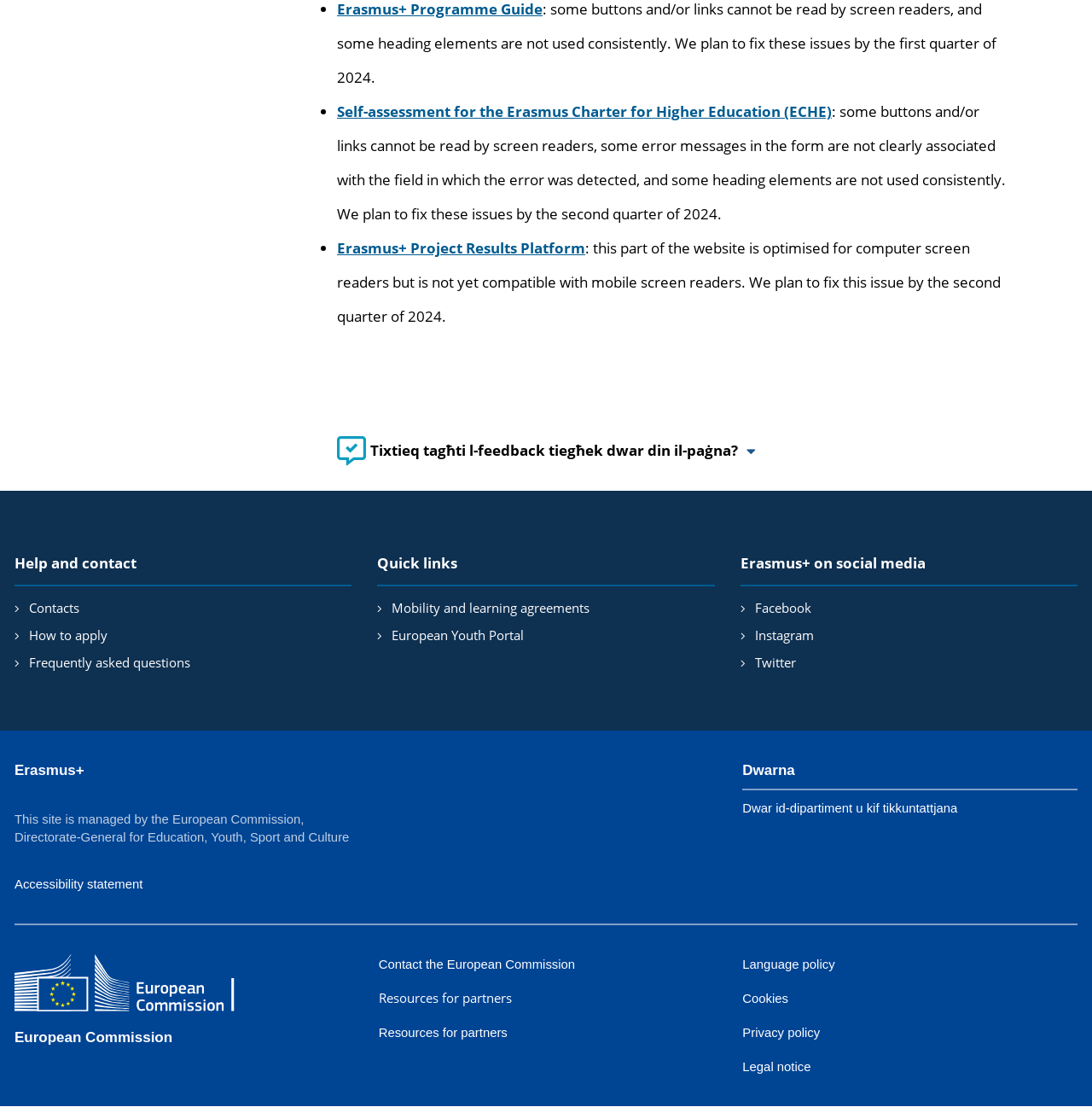Calculate the bounding box coordinates of the UI element given the description: "Mobility and learning agreements".

[0.359, 0.541, 0.54, 0.557]